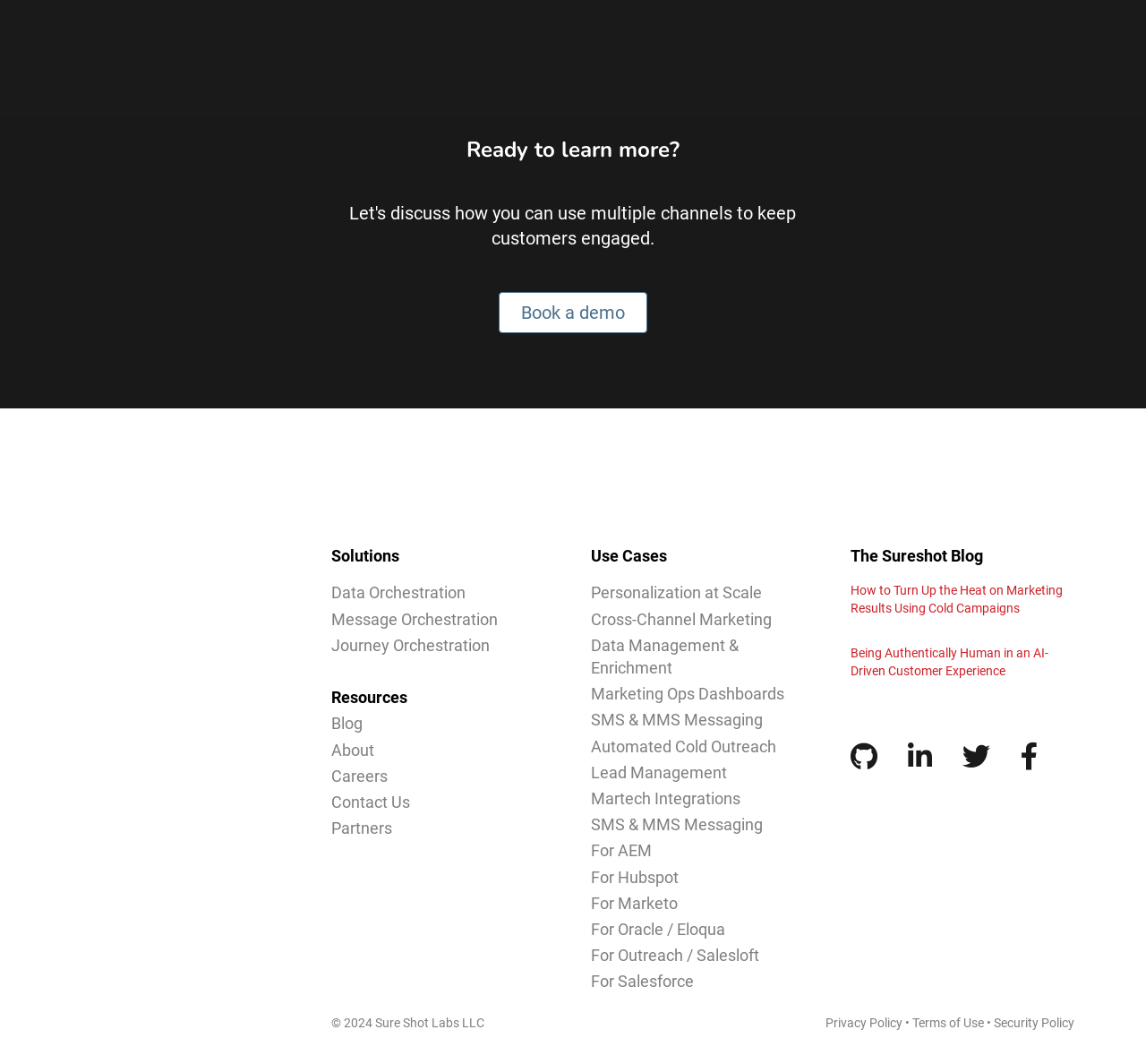Please find the bounding box coordinates (top-left x, top-left y, bottom-right x, bottom-right y) in the screenshot for the UI element described as follows: Careers

[0.289, 0.72, 0.338, 0.738]